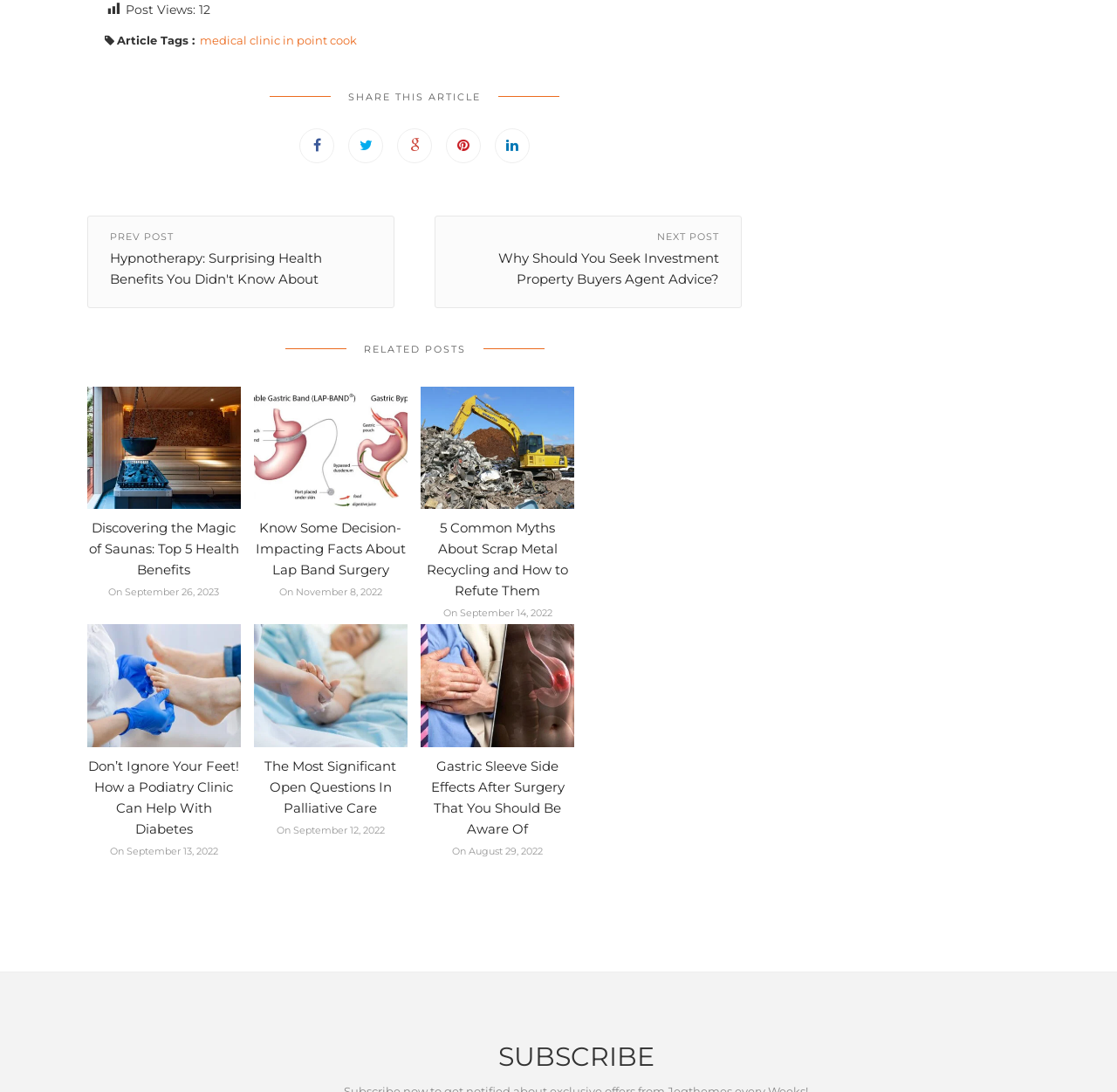Provide the bounding box coordinates, formatted as (top-left x, top-left y, bottom-right x, bottom-right y), with all values being floating point numbers between 0 and 1. Identify the bounding box of the UI element that matches the description: alt="Palliative Care Advice"

[0.228, 0.62, 0.365, 0.634]